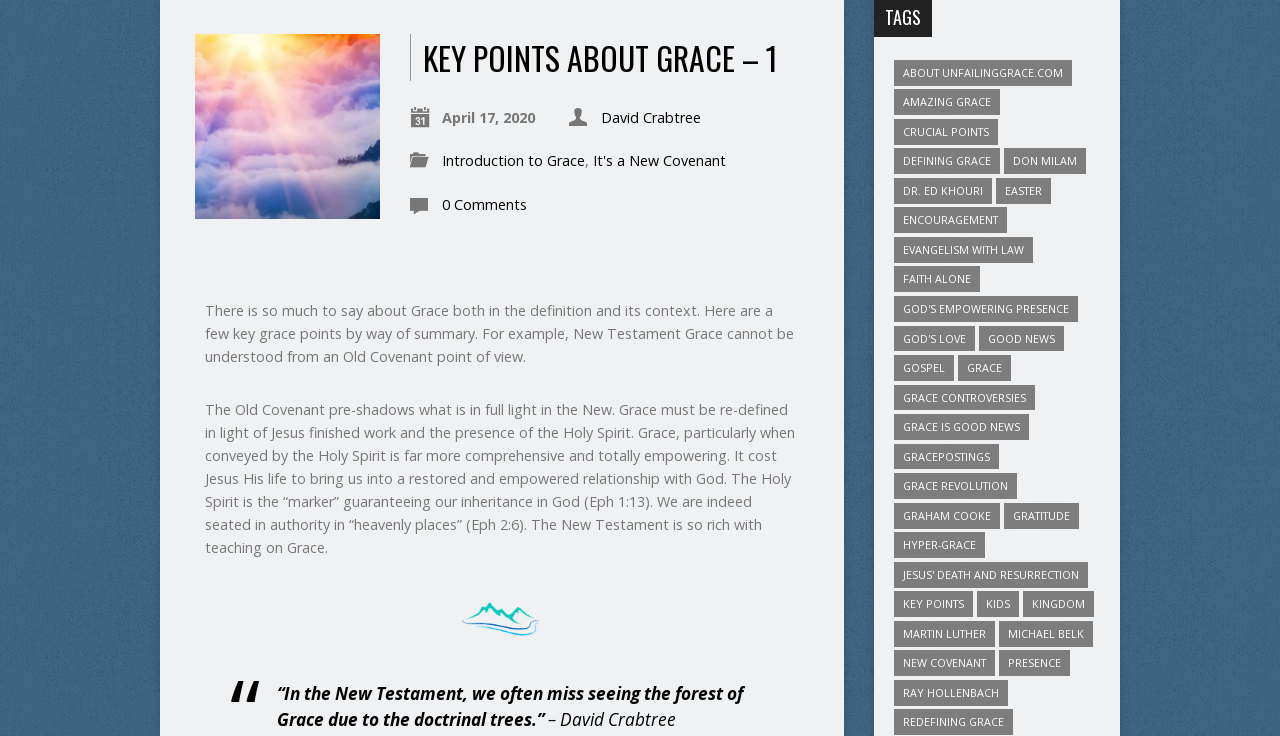Determine the bounding box of the UI component based on this description: "Introduction to Grace". The bounding box coordinates should be four float values between 0 and 1, i.e., [left, top, right, bottom].

[0.345, 0.206, 0.457, 0.232]